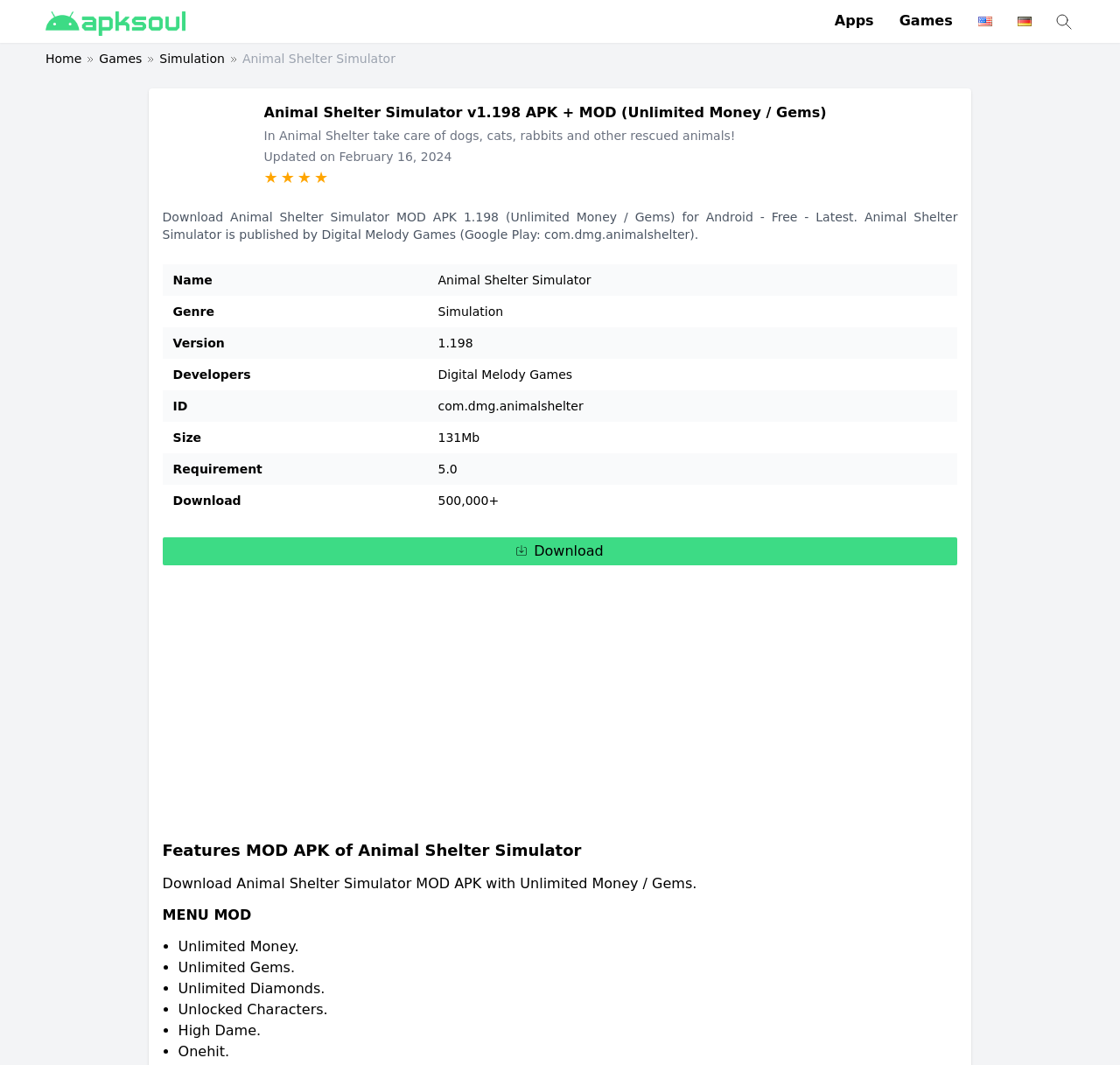Bounding box coordinates should be in the format (top-left x, top-left y, bottom-right x, bottom-right y) and all values should be floating point numbers between 0 and 1. Determine the bounding box coordinate for the UI element described as: Apps

[0.745, 0.012, 0.78, 0.027]